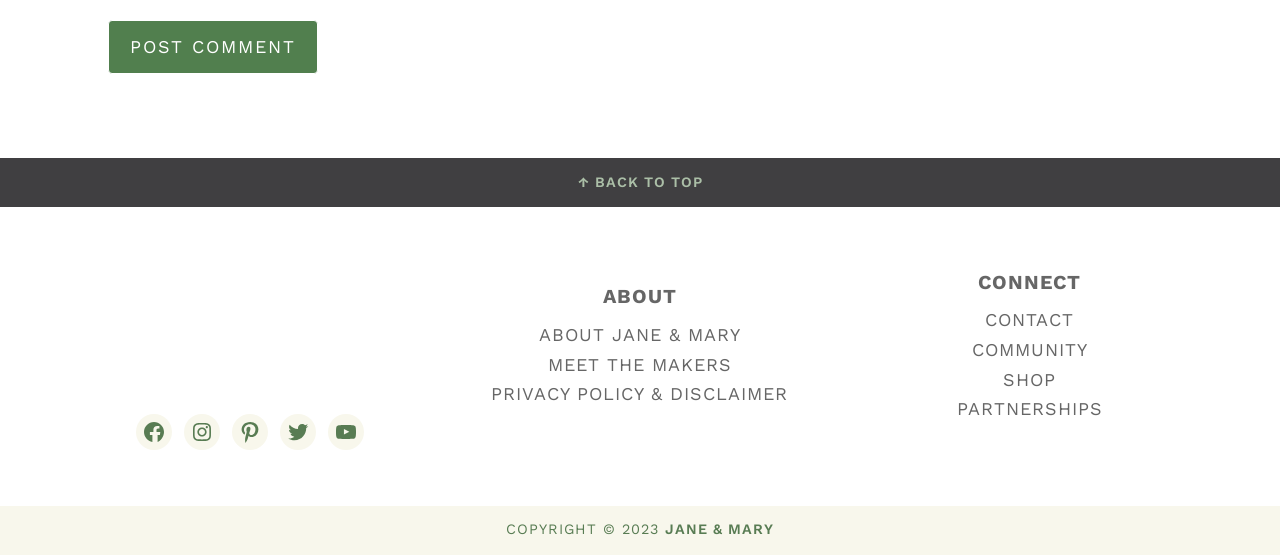Pinpoint the bounding box coordinates for the area that should be clicked to perform the following instruction: "Click the Post Comment button".

[0.084, 0.036, 0.248, 0.133]